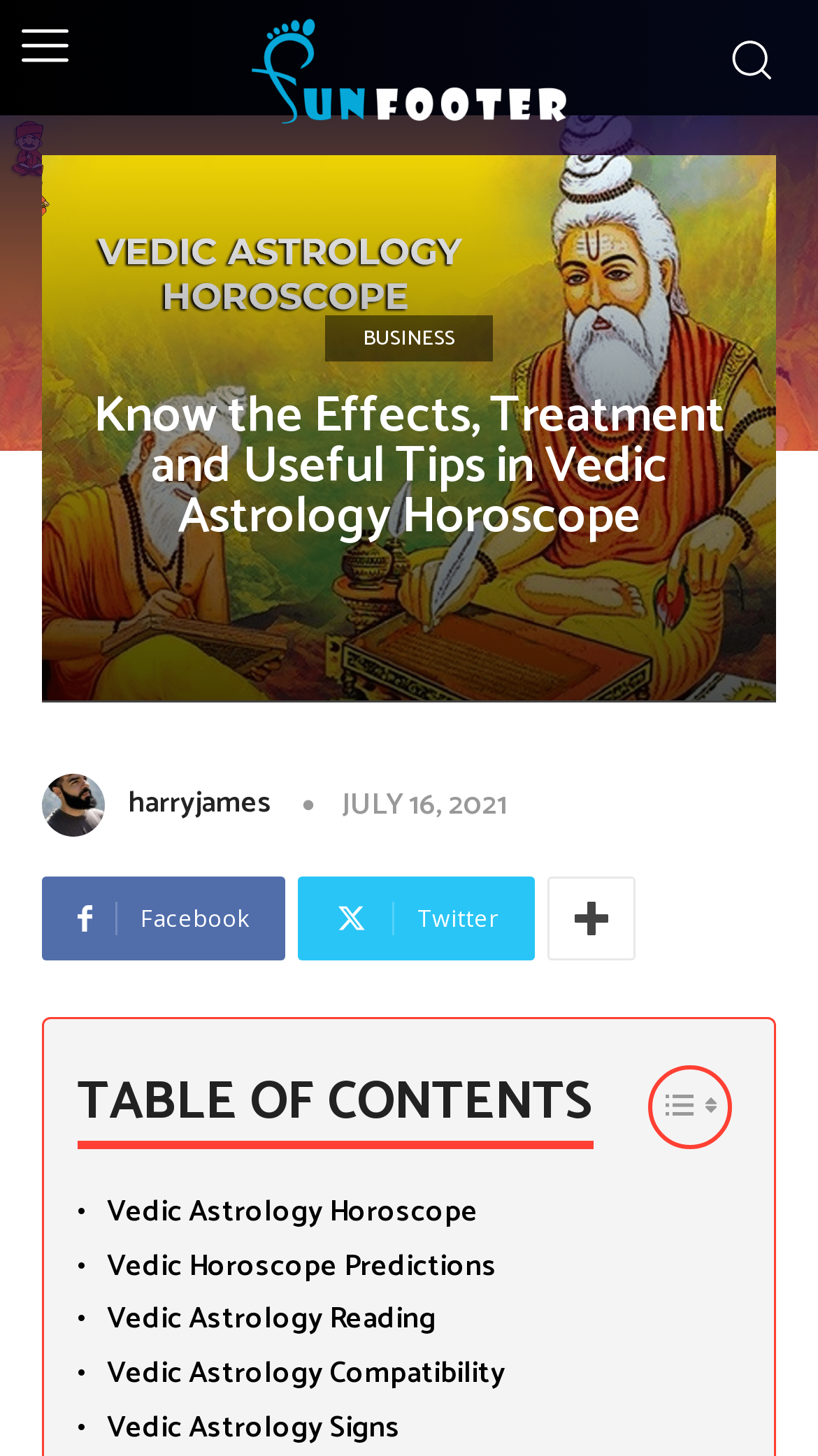Determine the main headline from the webpage and extract its text.

Know the Effects, Treatment and Useful Tips in Vedic Astrology Horoscope